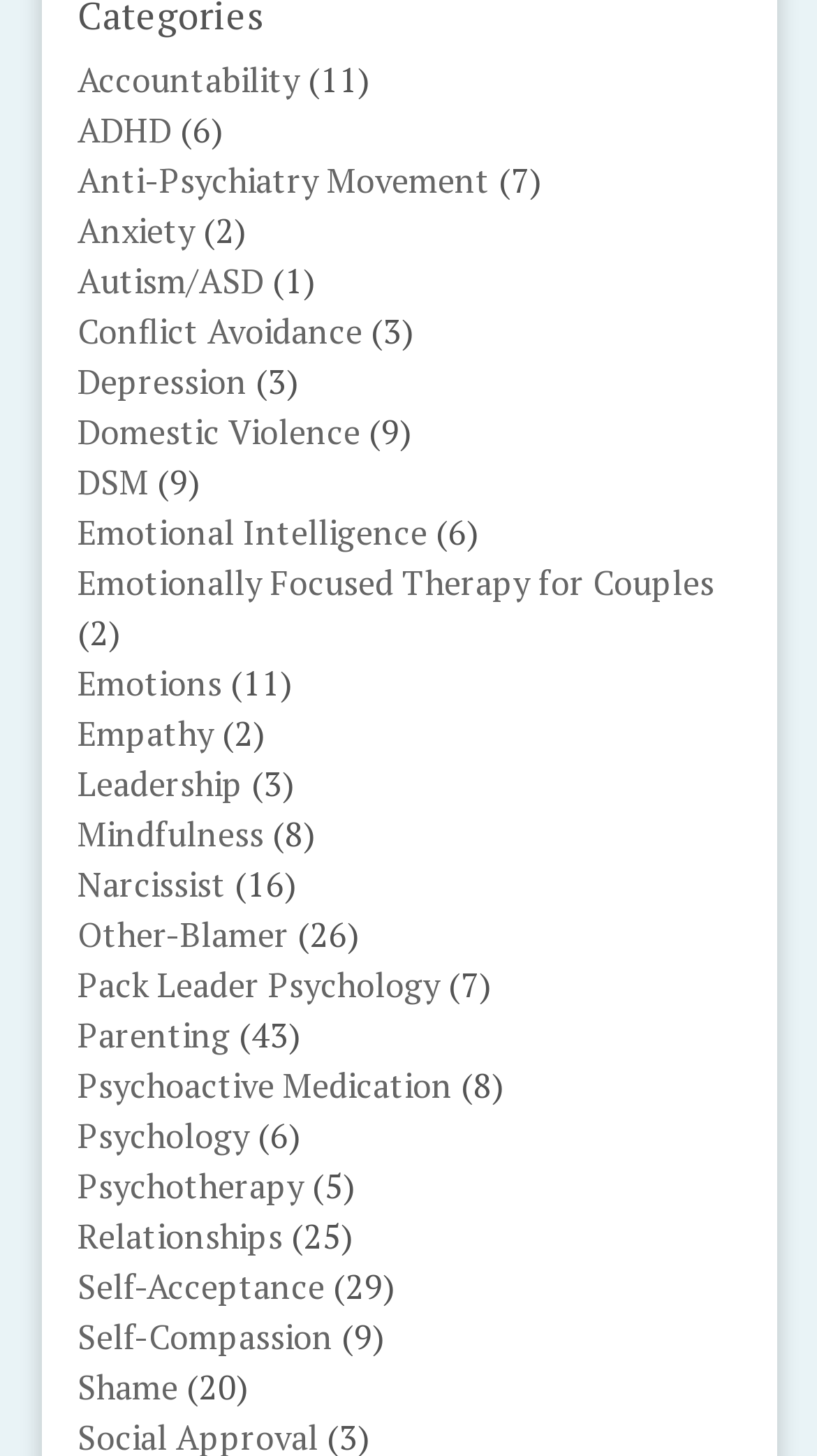Please locate the bounding box coordinates of the region I need to click to follow this instruction: "Discover the concept of Self-Acceptance".

[0.095, 0.868, 0.398, 0.9]